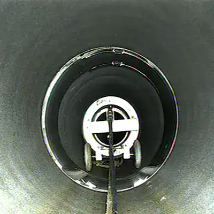What is the significance of the circular opening?
From the screenshot, provide a brief answer in one word or phrase.

Leads to the outside environment